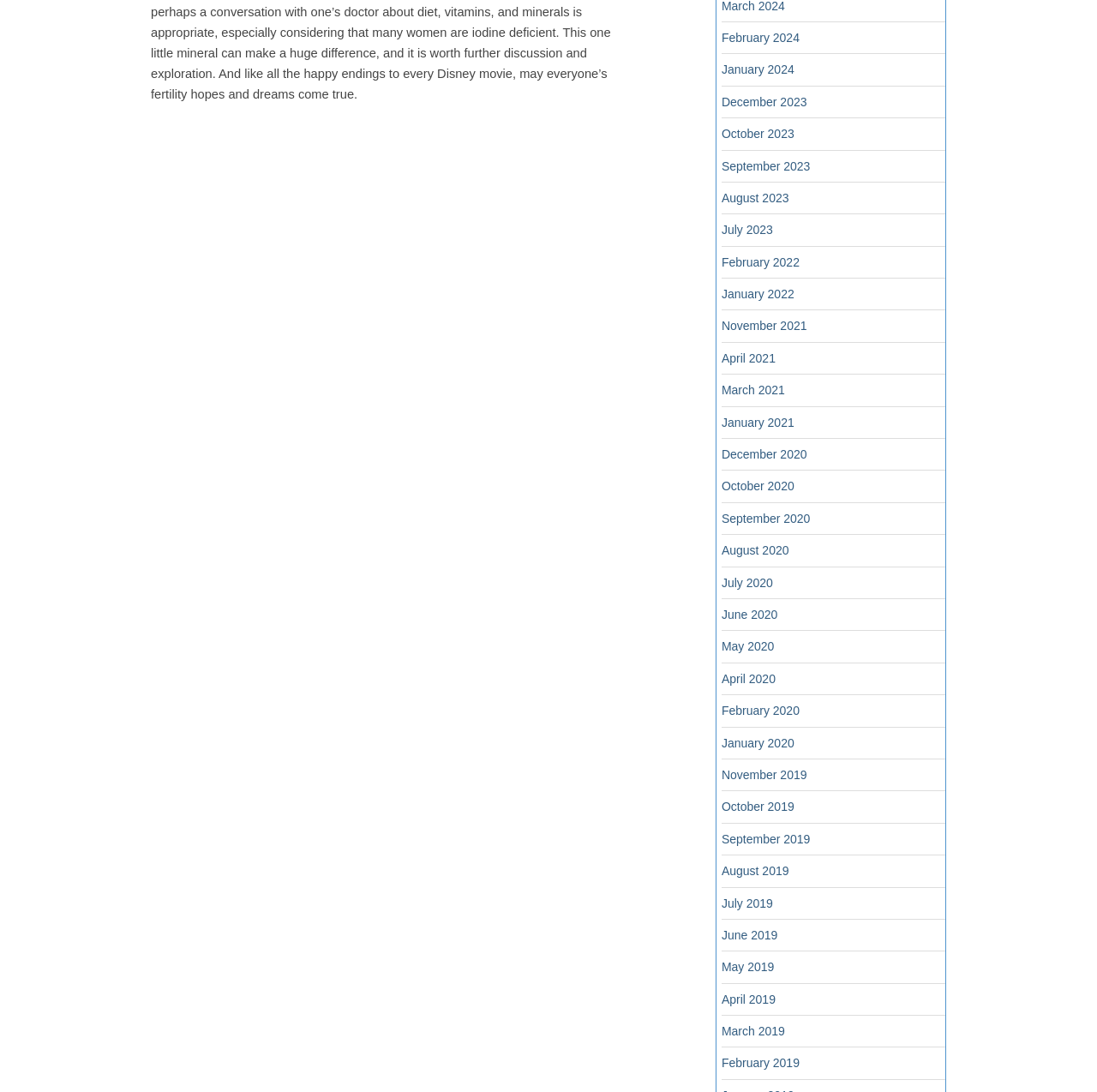Please identify the bounding box coordinates of the element I should click to complete this instruction: 'Check August 2020'. The coordinates should be given as four float numbers between 0 and 1, like this: [left, top, right, bottom].

[0.658, 0.498, 0.719, 0.51]